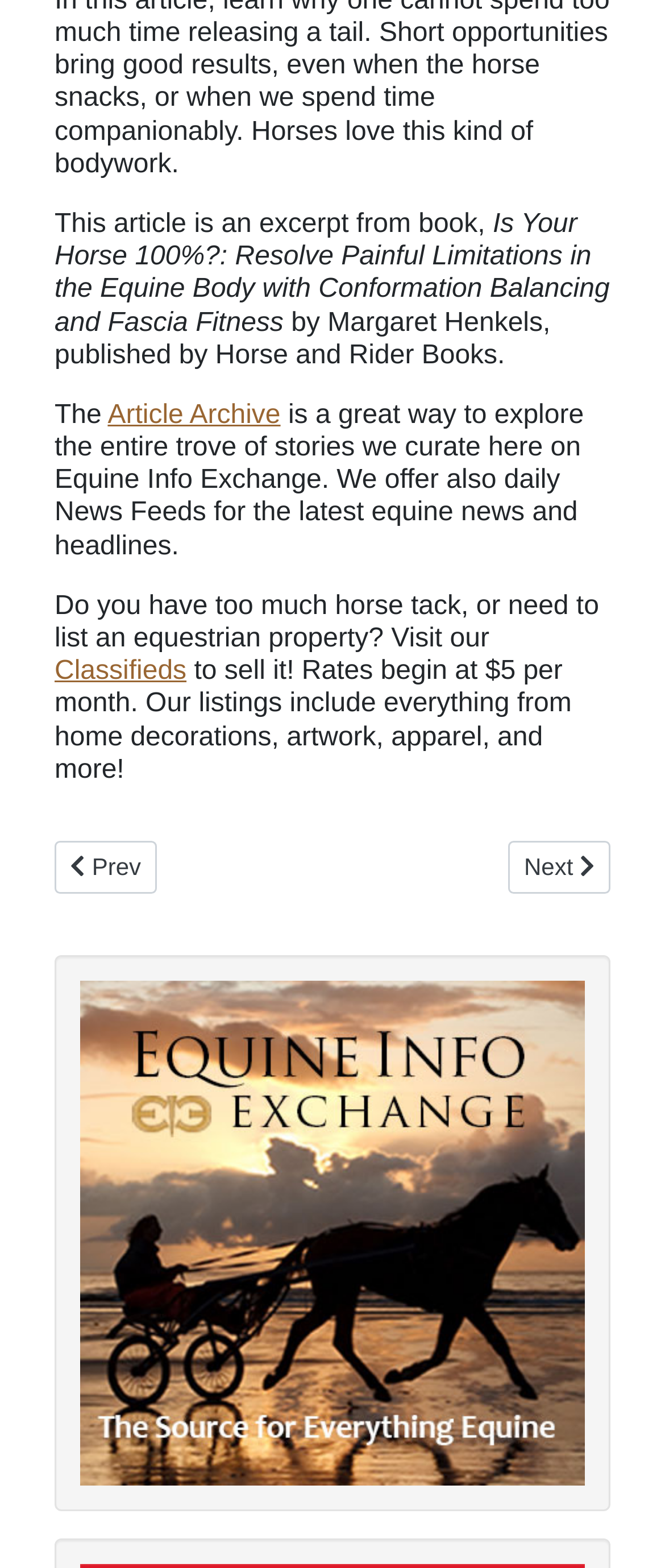What is the purpose of the Classifieds section?
From the image, respond with a single word or phrase.

To sell horse tack or equestrian property